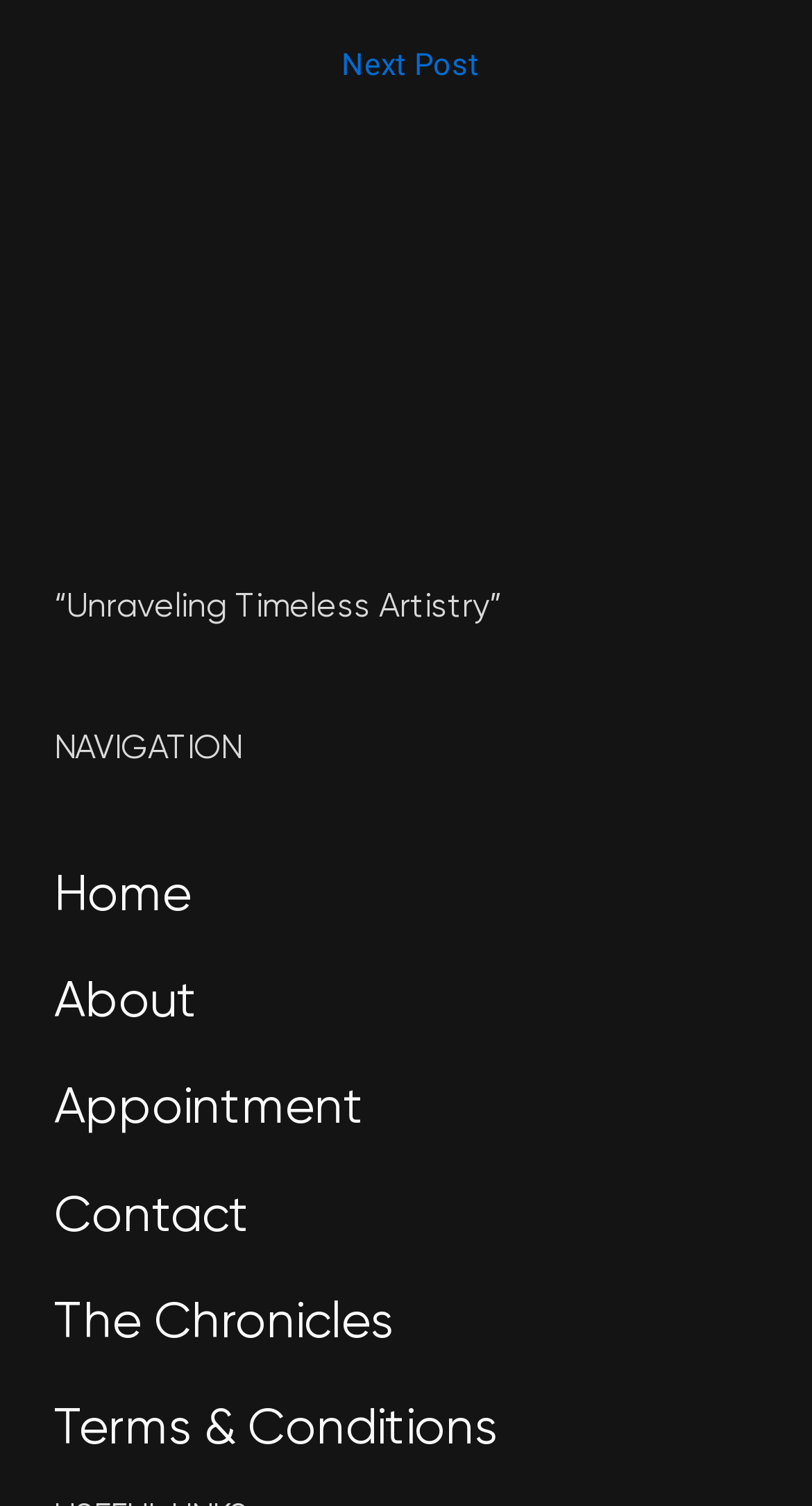Answer this question using a single word or a brief phrase:
What is the first navigation link?

Home